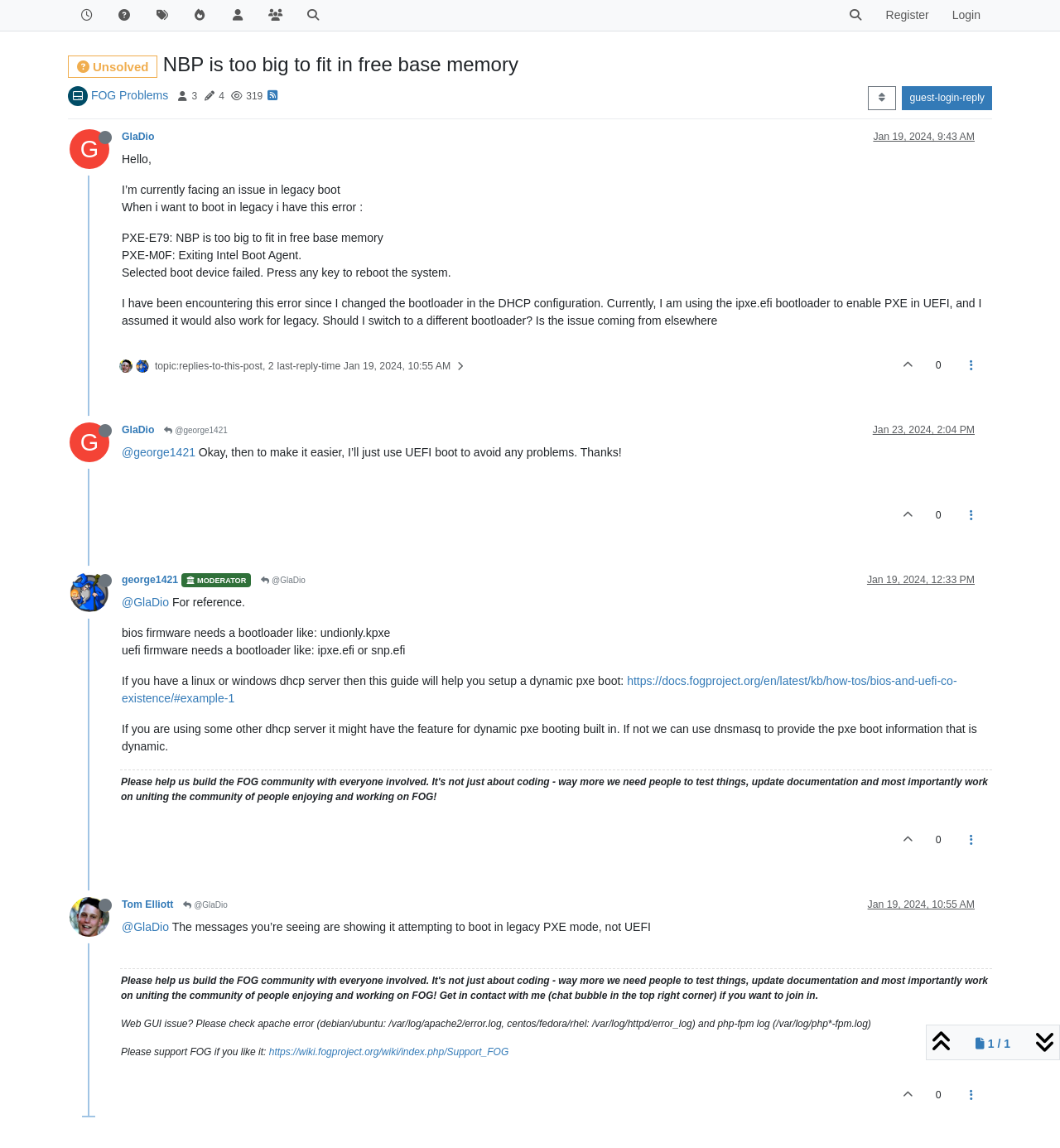Answer the question below in one word or phrase:
What is the current status of the user GlaDio?

Offline